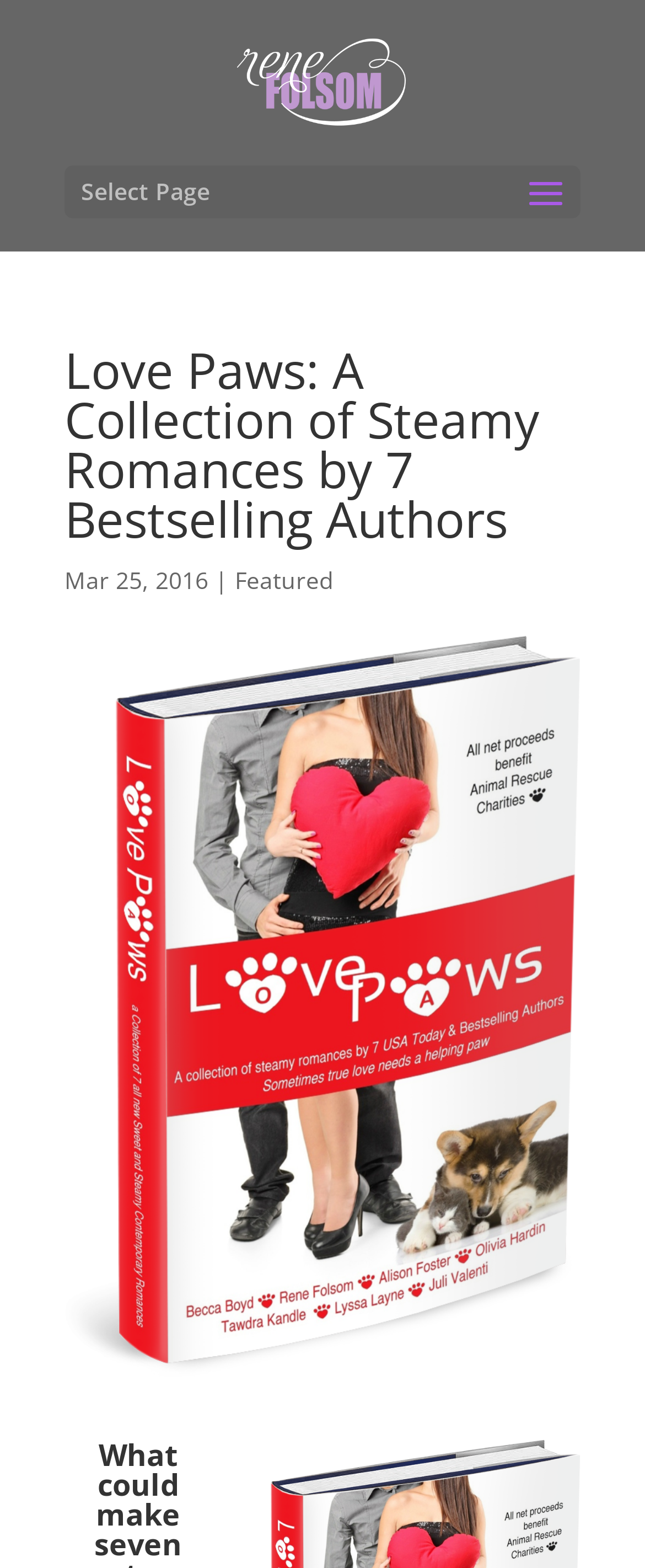What is the date of the webpage?
Provide a fully detailed and comprehensive answer to the question.

The date of the webpage is Mar 25, 2016, which can be found in the StaticText element 'Mar 25, 2016' located below the main heading.